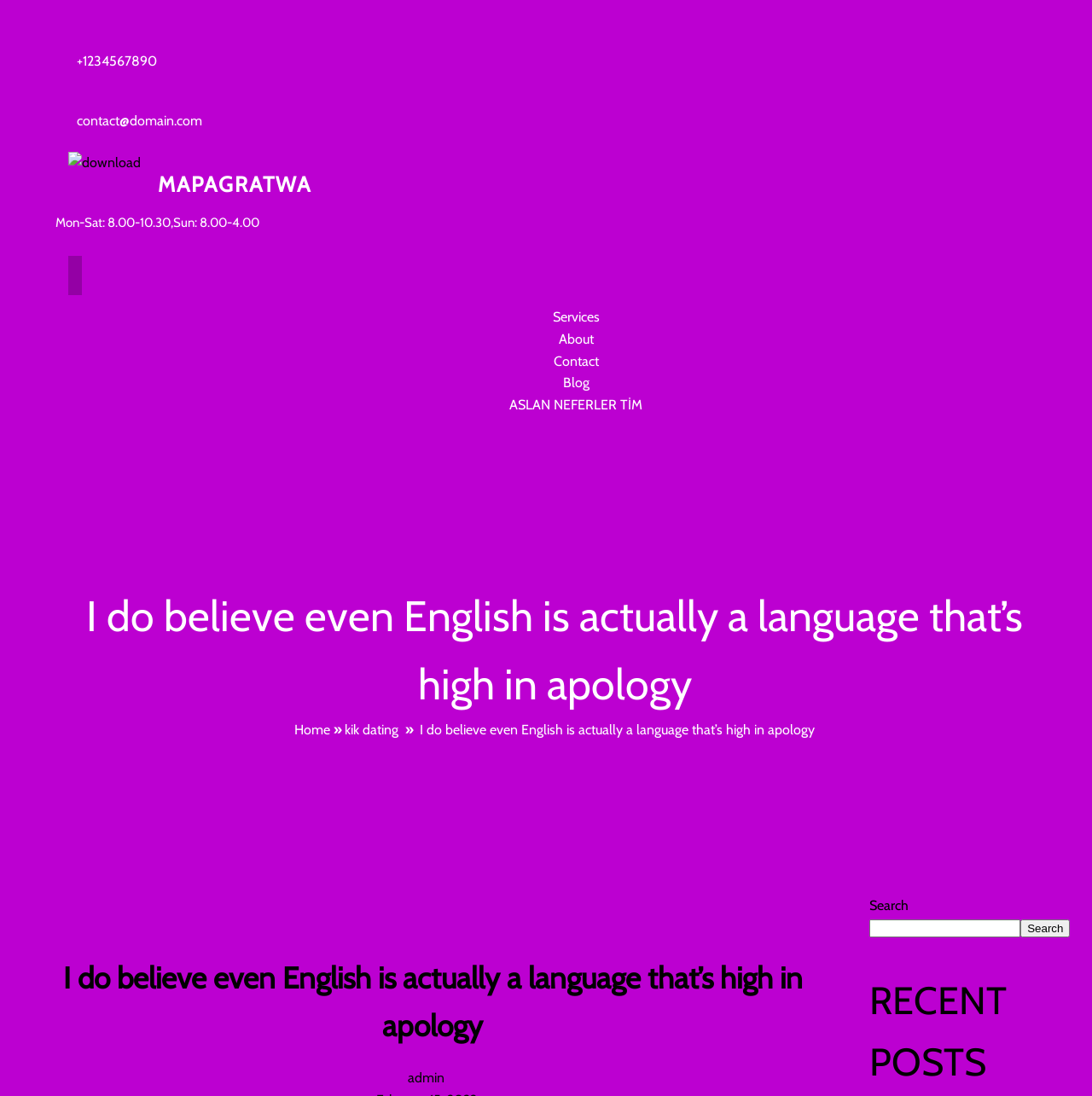Please locate the bounding box coordinates of the region I need to click to follow this instruction: "click the contact phone number".

[0.07, 0.048, 0.144, 0.063]